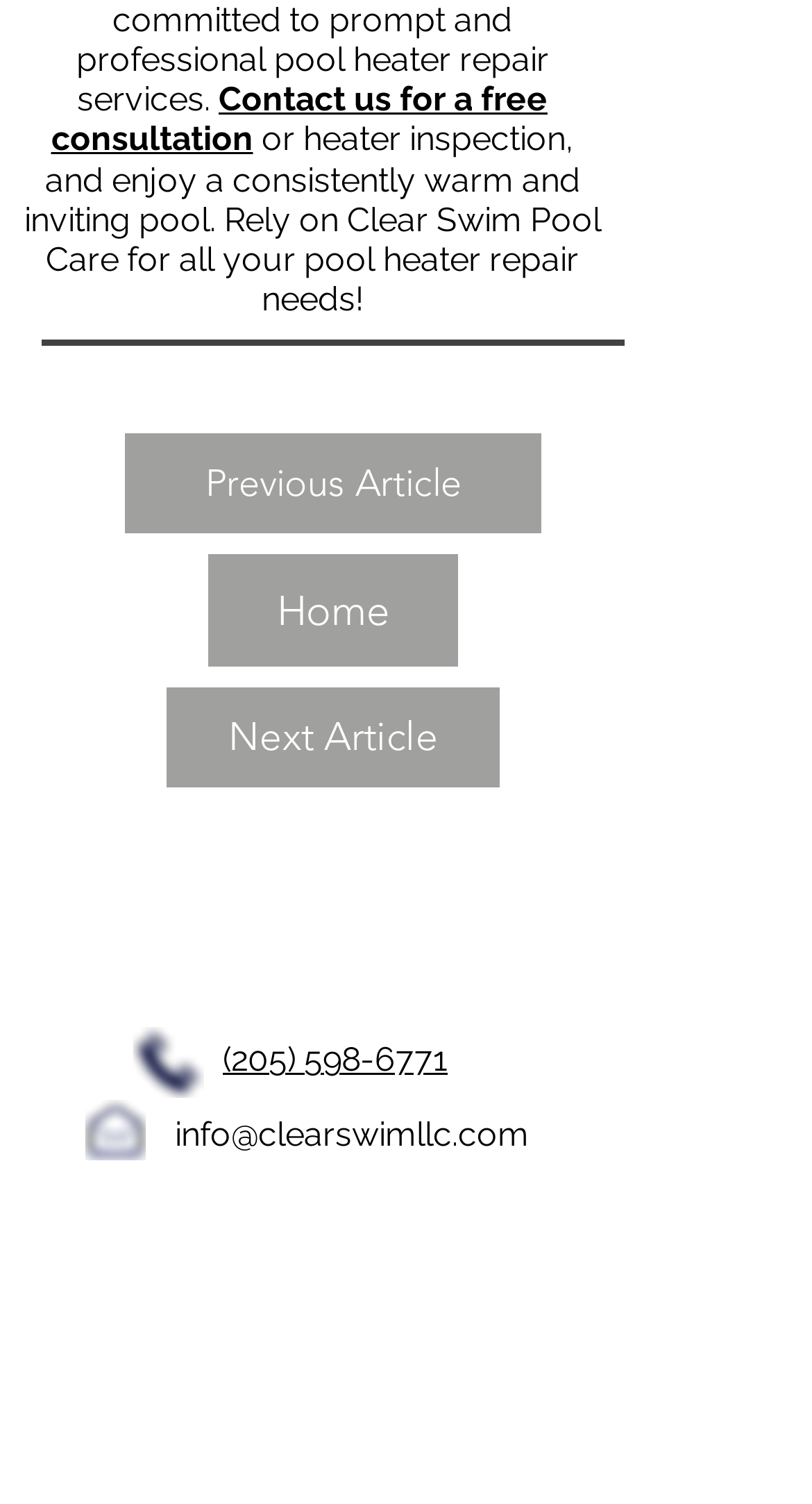Using the webpage screenshot and the element description aria-label="Twitter", determine the bounding box coordinates. Specify the coordinates in the format (top-left x, top-left y, bottom-right x, bottom-right y) with values ranging from 0 to 1.

[0.315, 0.813, 0.374, 0.844]